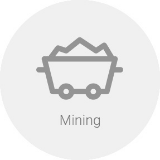Offer an in-depth caption that covers the entire scene depicted in the image.

The image depicts an icon representing the mining industry, featuring a stylized illustration of a mining cart filled with material, set against a circular background. Below the illustration, the word "Mining" is displayed prominently. This visual element highlights the mining sector, which is one of the specialized industries that GRN Elizabeth City focuses on for recruitment, addressing urgent and critical staffing needs. The image effectively conveys the essence of mining and its importance in industrial operations, aligning with the organization’s expertise in various fields such as engineering, construction, energy, and oil and gas.